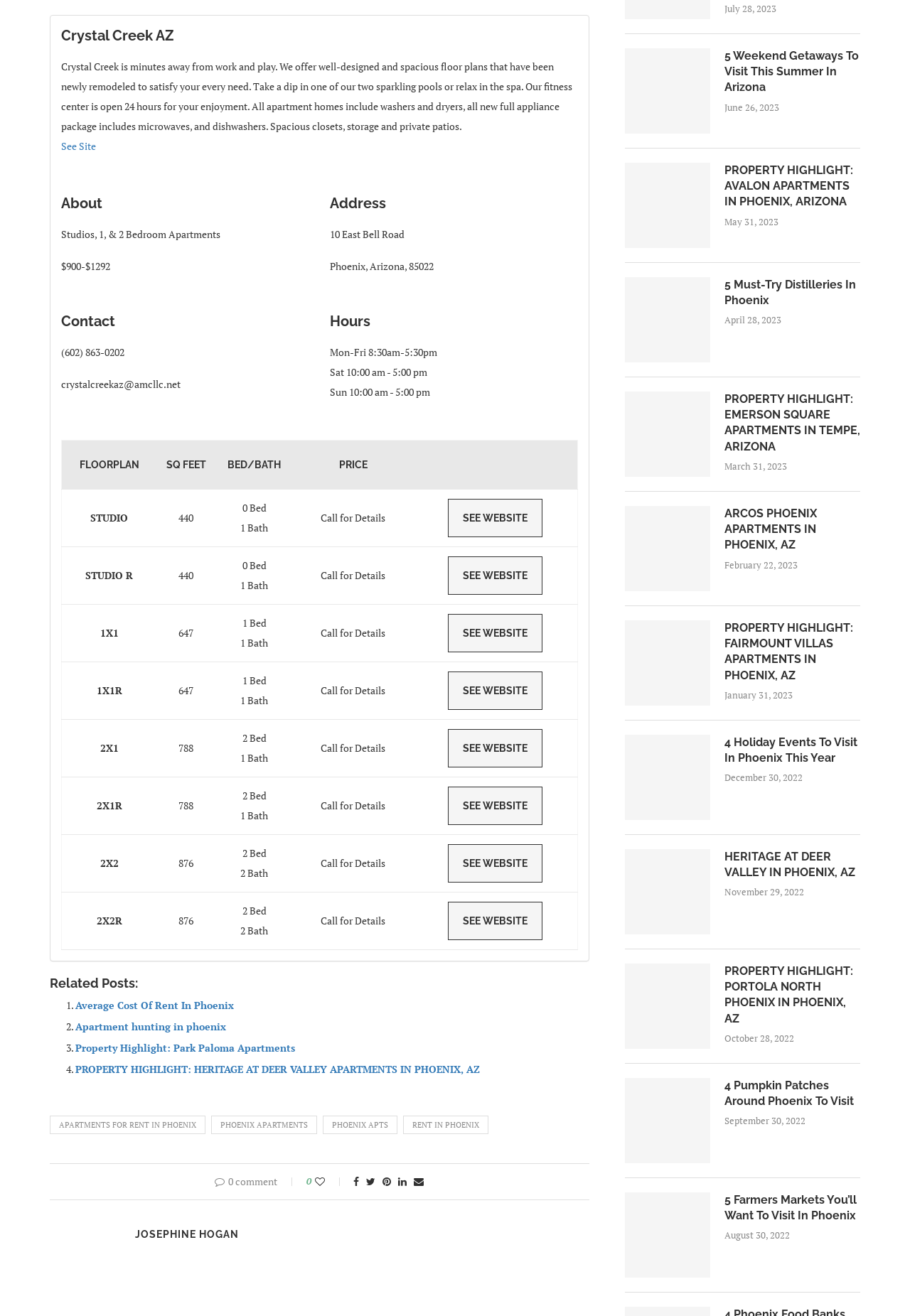Please analyze the image and provide a thorough answer to the question:
What is the price range of the apartments?

The price range of the apartments is mentioned on the webpage as '$900-$1292', which is listed under the 'About' section.